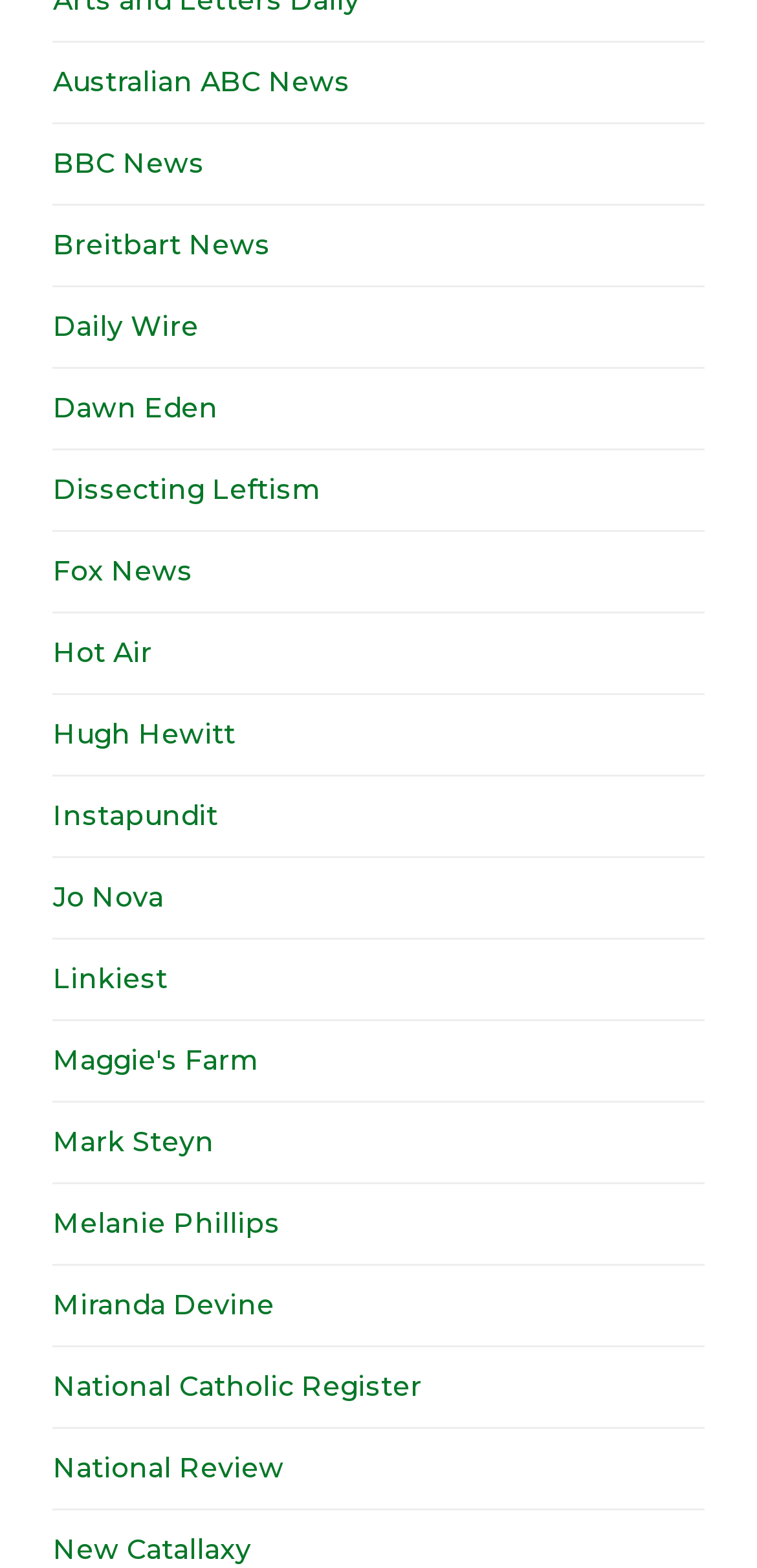Identify the bounding box coordinates of the section that should be clicked to achieve the task described: "go to Fox News".

[0.07, 0.353, 0.255, 0.375]